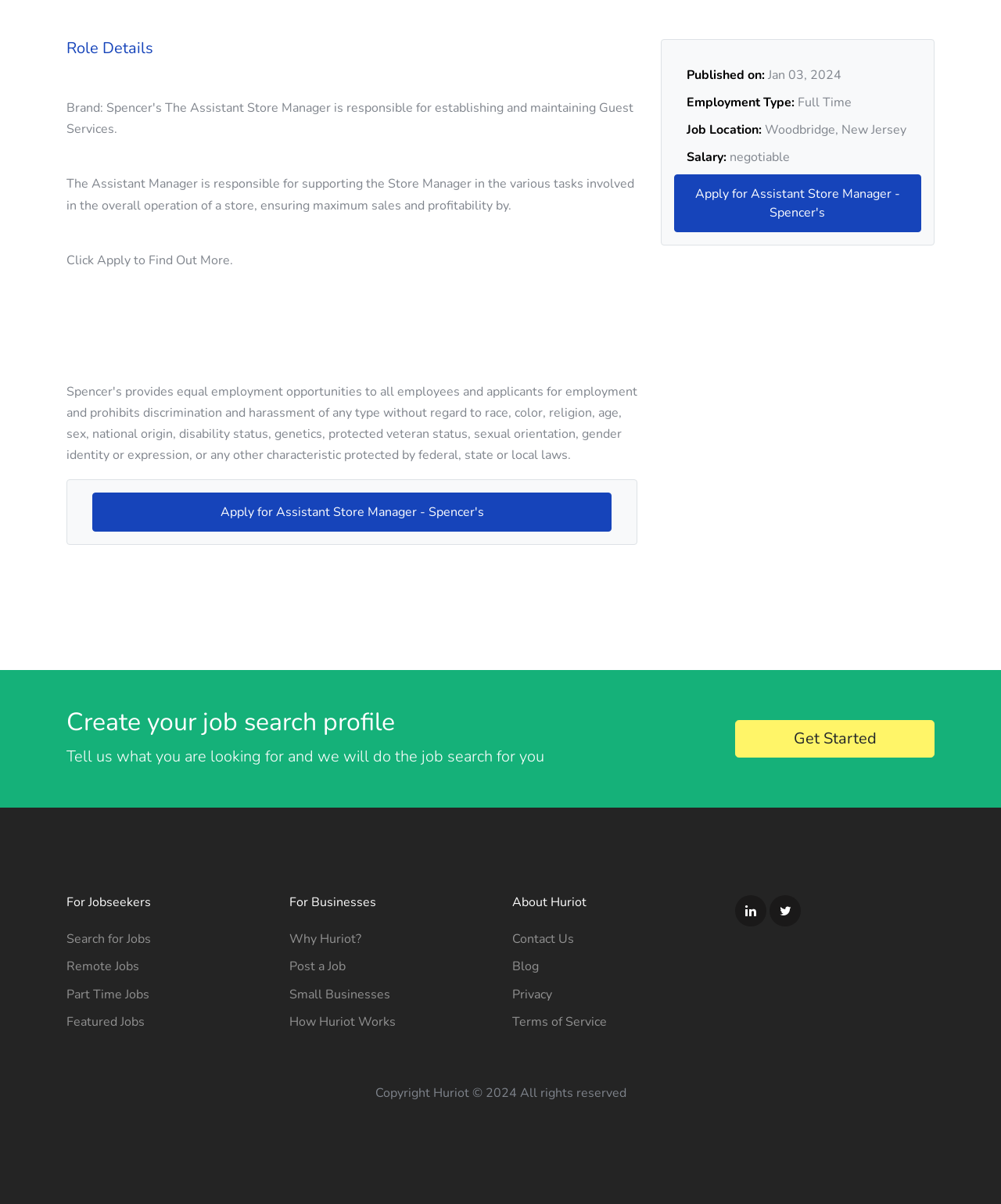Provide the bounding box coordinates of the UI element that matches the description: "Search for Jobs".

[0.066, 0.773, 0.151, 0.787]